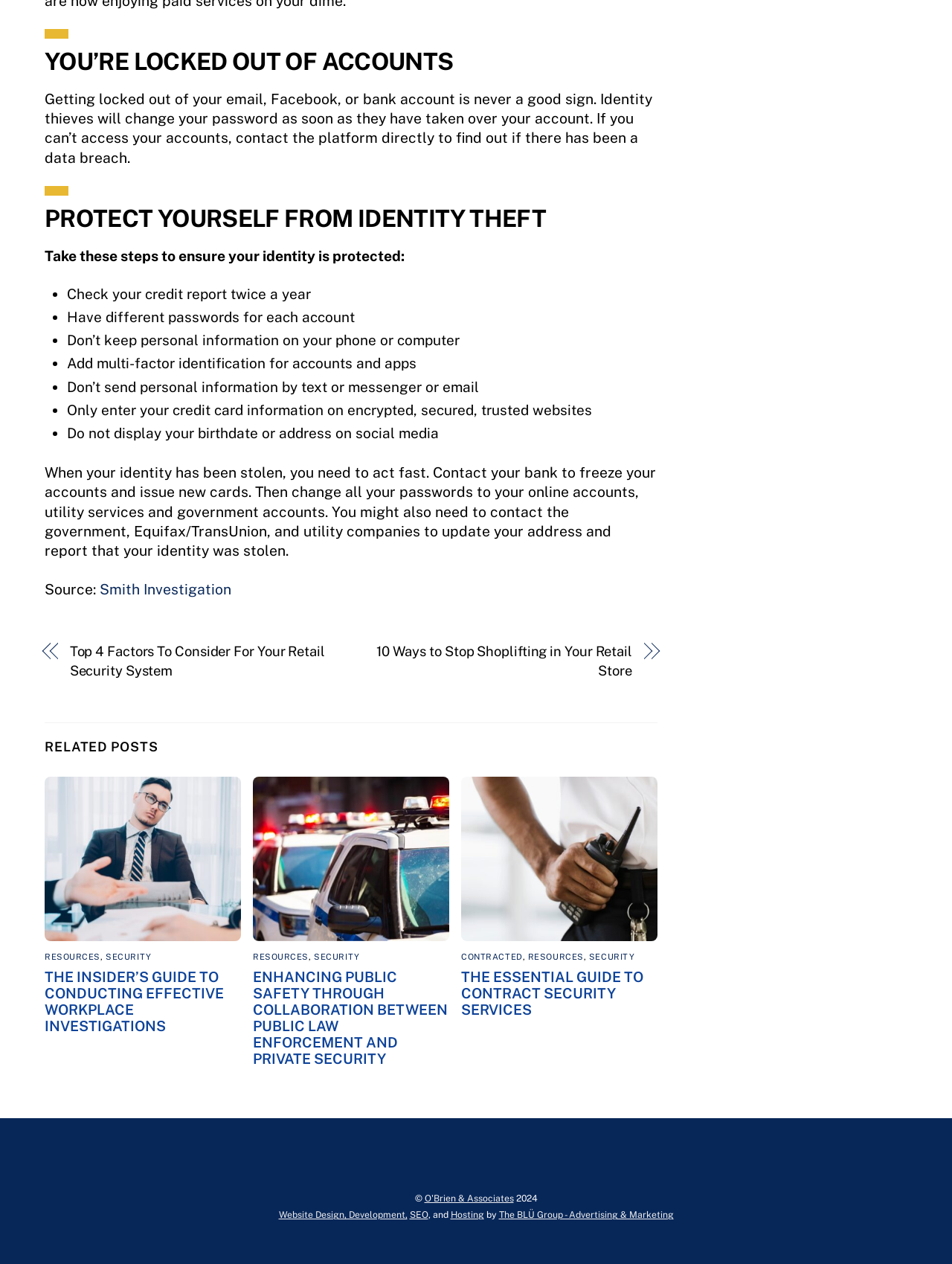What is the main topic of the webpage?
Please answer the question as detailed as possible.

The webpage appears to be focused on providing information and tips on how to protect oneself from identity theft, as indicated by the headings 'YOU’RE LOCKED OUT OF ACCOUNTS' and 'PROTECT YOURSELF FROM IDENTITY THEFT'.